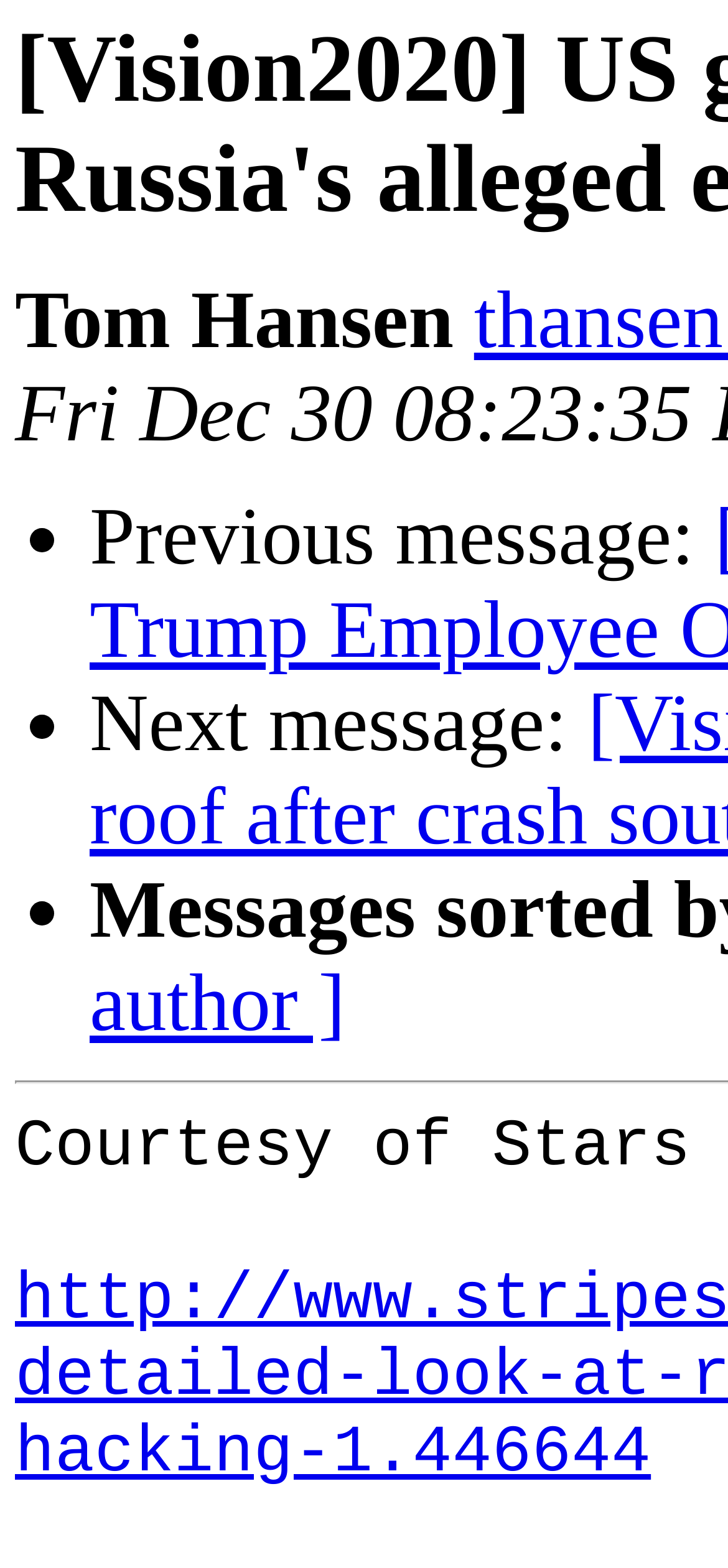Locate the heading on the webpage and return its text.

[Vision2020] US gives detailed look at Russia's alleged election hacking